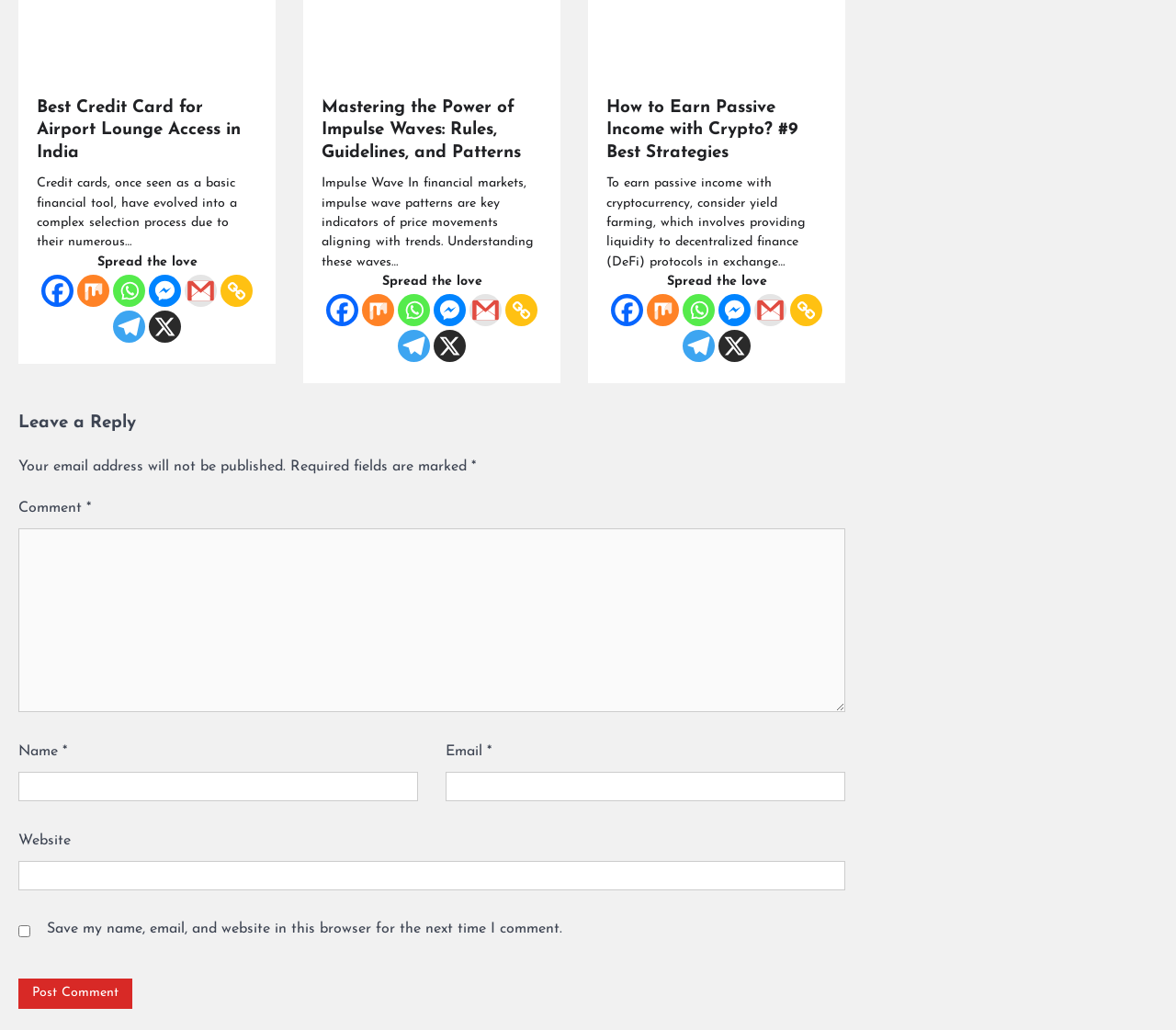From the screenshot, find the bounding box of the UI element matching this description: "parent_node: Email * aria-describedby="email-notes" name="email"". Supply the bounding box coordinates in the form [left, top, right, bottom], each a float between 0 and 1.

[0.379, 0.749, 0.719, 0.778]